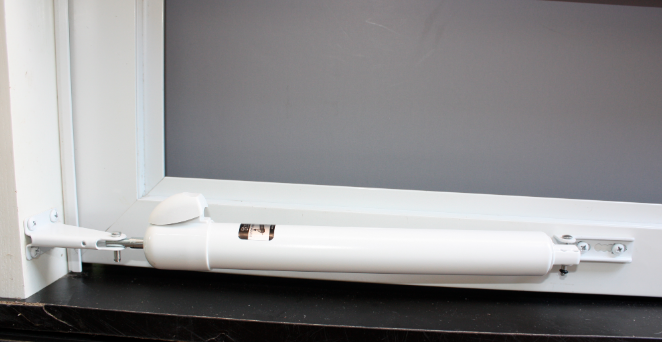Capture every detail in the image and describe it fully.

The image displays a hydraulic door closer, a vital device designed to facilitate the controlled closing of doors, enhancing convenience and security in residential settings. The closer is shown mounted on the frame of a door, featuring a sleek, white finish that integrates seamlessly with its surroundings. This hydraulic mechanism serves to ensure that the door shuts gently and securely, preventing slamming and potential damage. Despite its functionality, users may experience issues such as oil leaks, which are commonly associated with hydraulic door closers. This image is pertinent to the discussion on how to address such problems and maintain the efficiency of these essential devices.